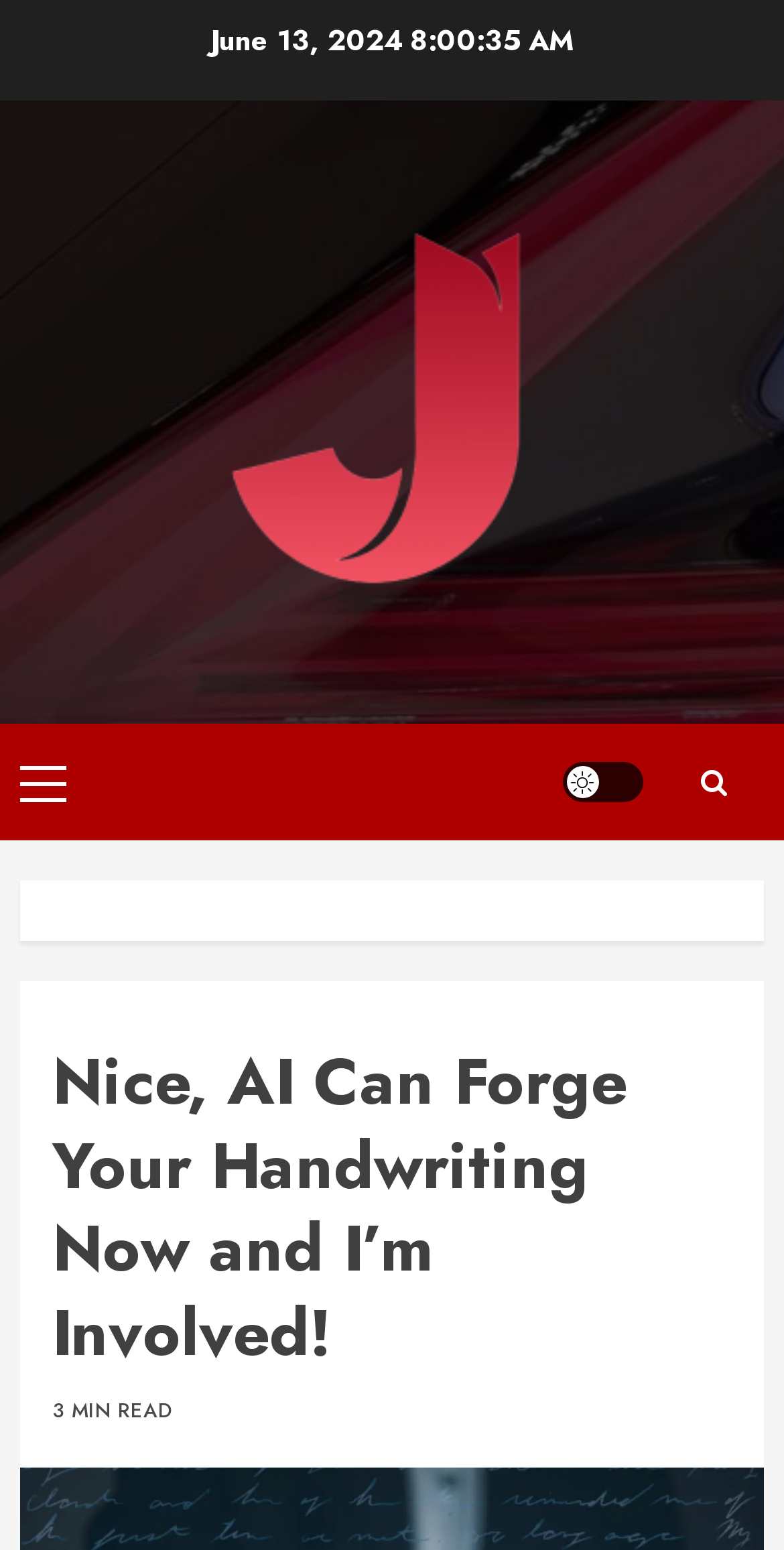Respond with a single word or phrase to the following question: What is the purpose of the button with a moon icon?

Light/Dark Button